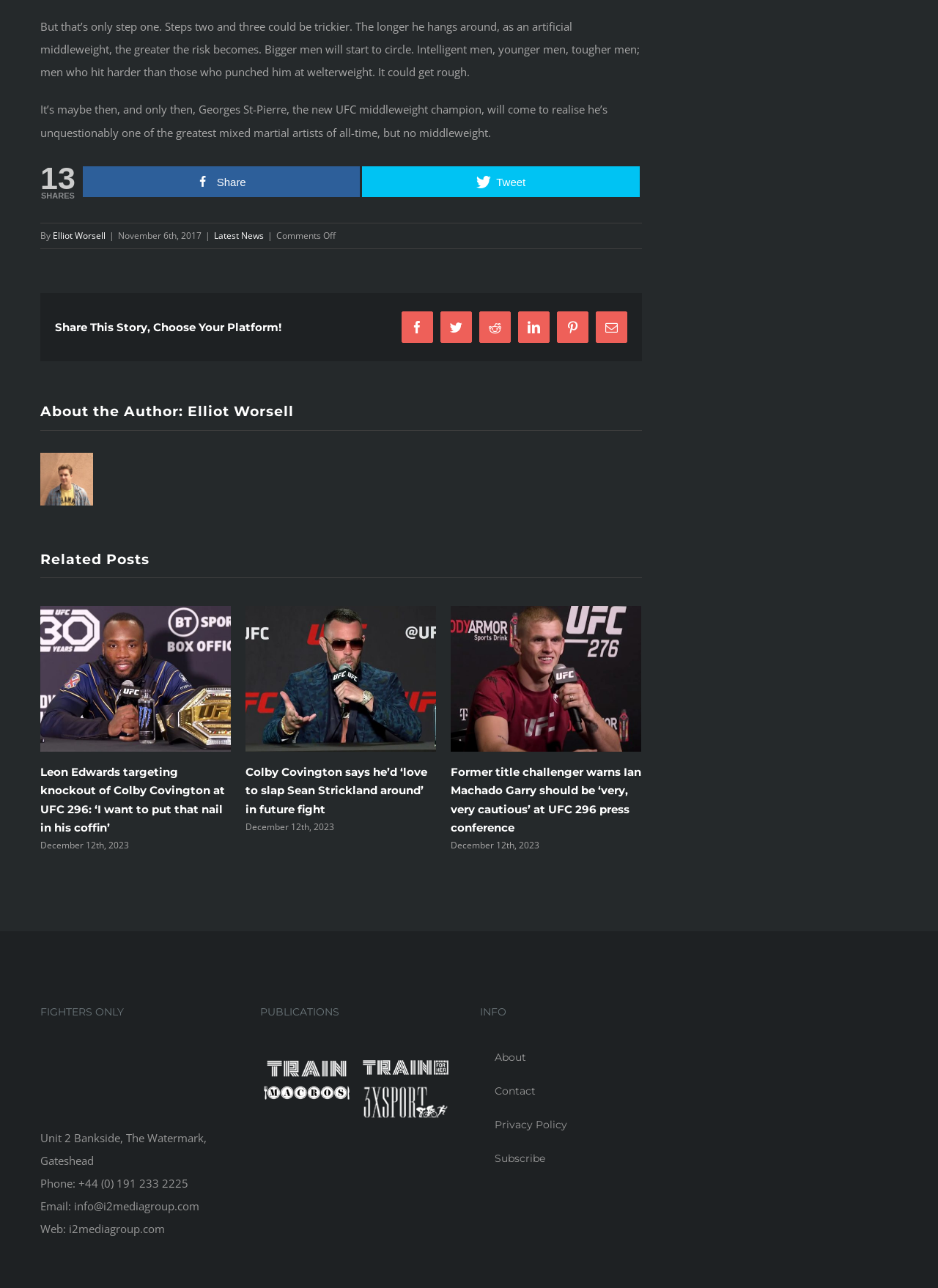How many navigation links are available in the 'INFO' section? Using the information from the screenshot, answer with a single word or phrase.

4